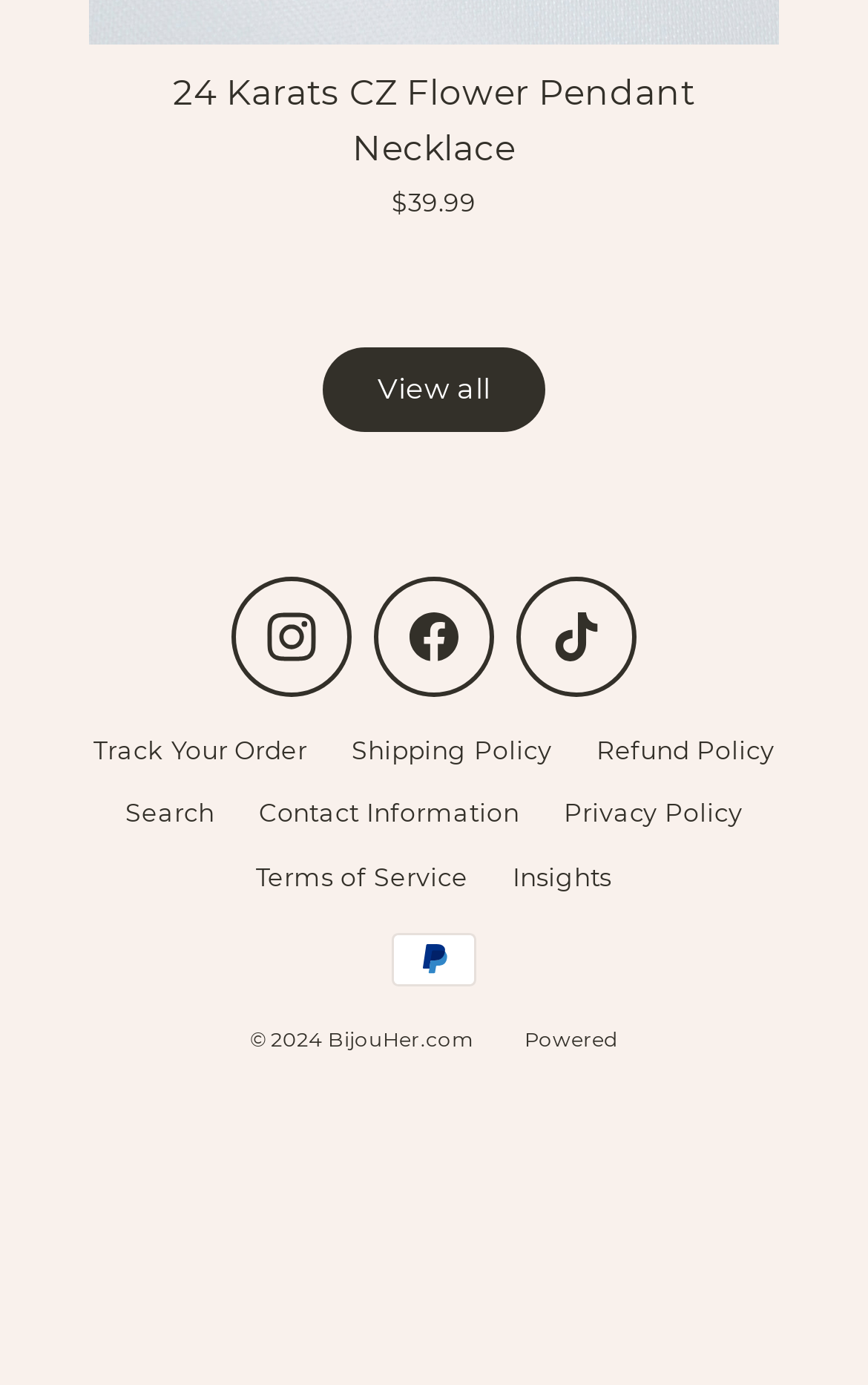Please provide the bounding box coordinates for the element that needs to be clicked to perform the instruction: "Search the website". The coordinates must consist of four float numbers between 0 and 1, formatted as [left, top, right, bottom].

[0.119, 0.565, 0.272, 0.611]